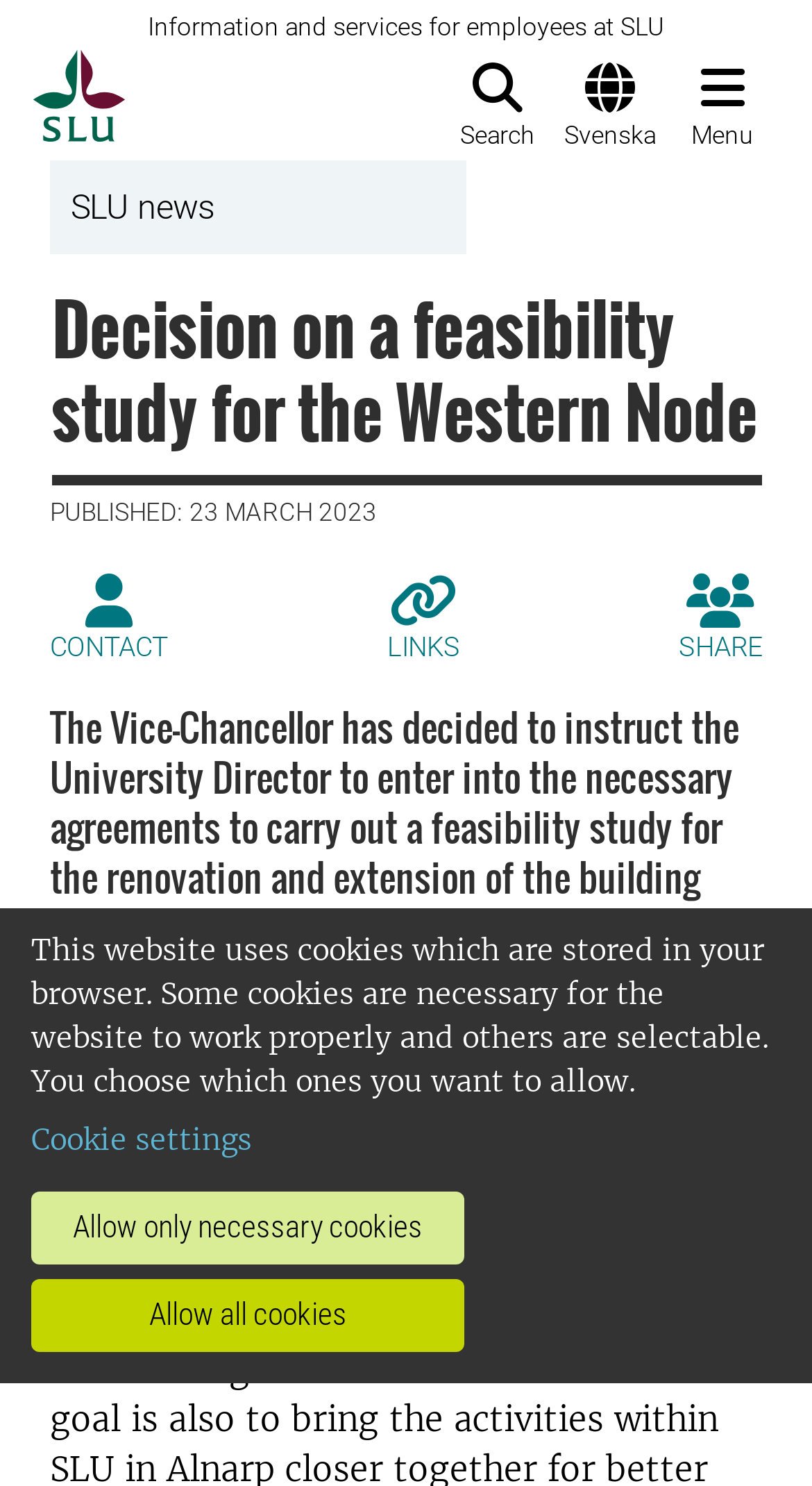What is the location of the Western Node?
Using the image as a reference, answer the question with a short word or phrase.

Campus Alnarp